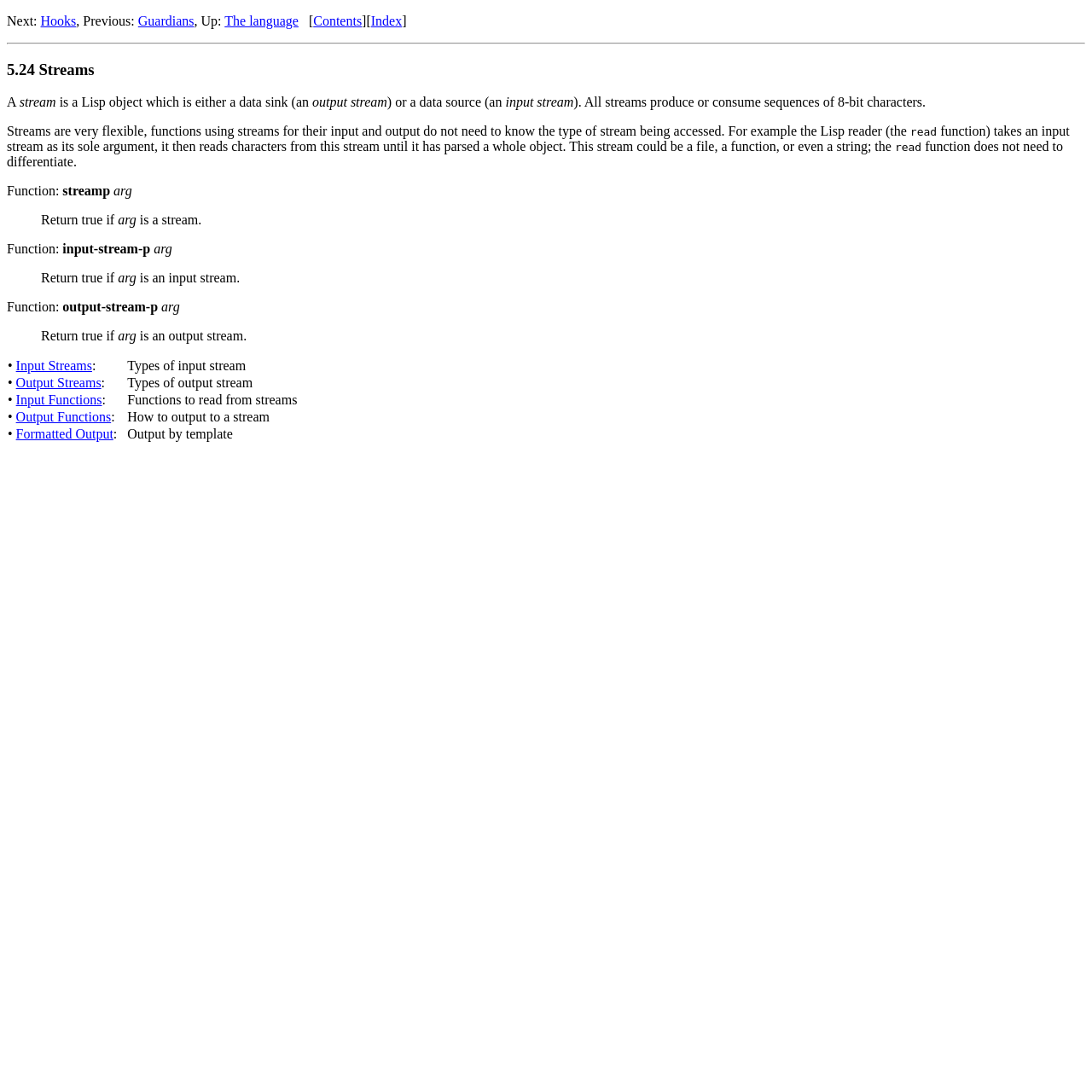Locate the bounding box coordinates of the region to be clicked to comply with the following instruction: "Read about 'Formatted Output'". The coordinates must be four float numbers between 0 and 1, in the form [left, top, right, bottom].

[0.015, 0.391, 0.104, 0.404]